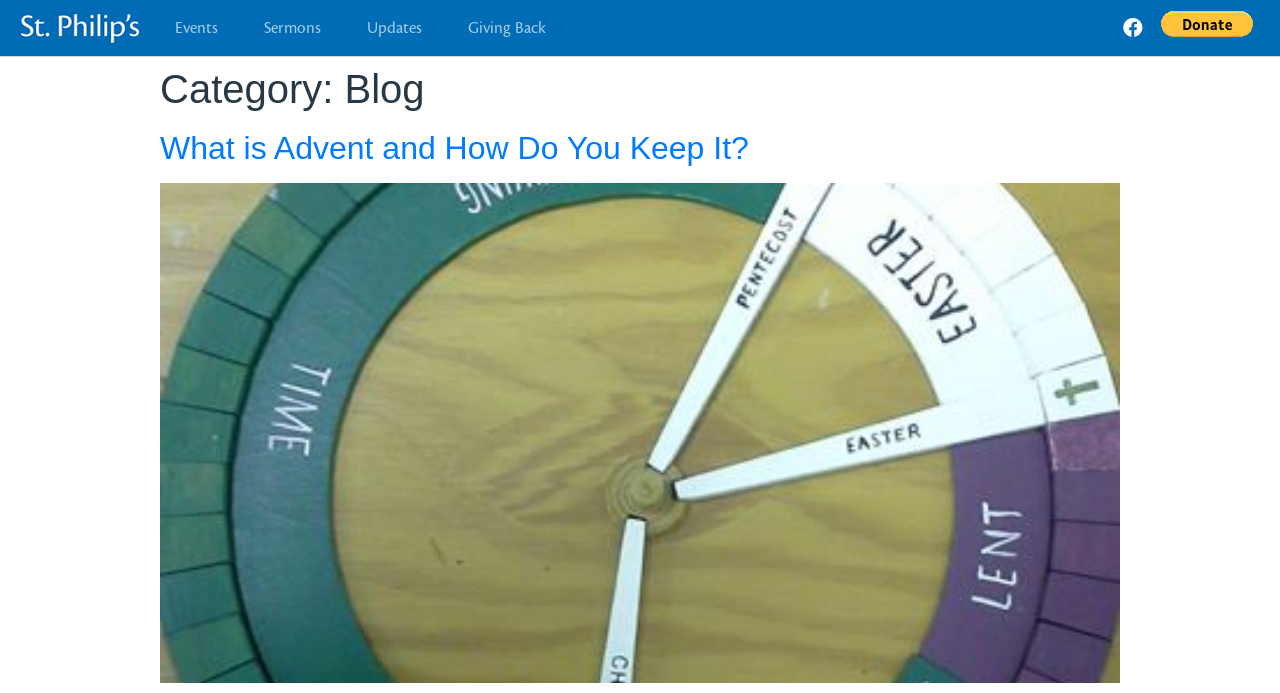How many links are in the top navigation menu?
Refer to the image and provide a thorough answer to the question.

The top navigation menu can be identified by looking at the links at the top of the webpage. There are four links in the top navigation menu, labeled 'Events', 'Sermons', 'Updates', and 'Giving Back'.